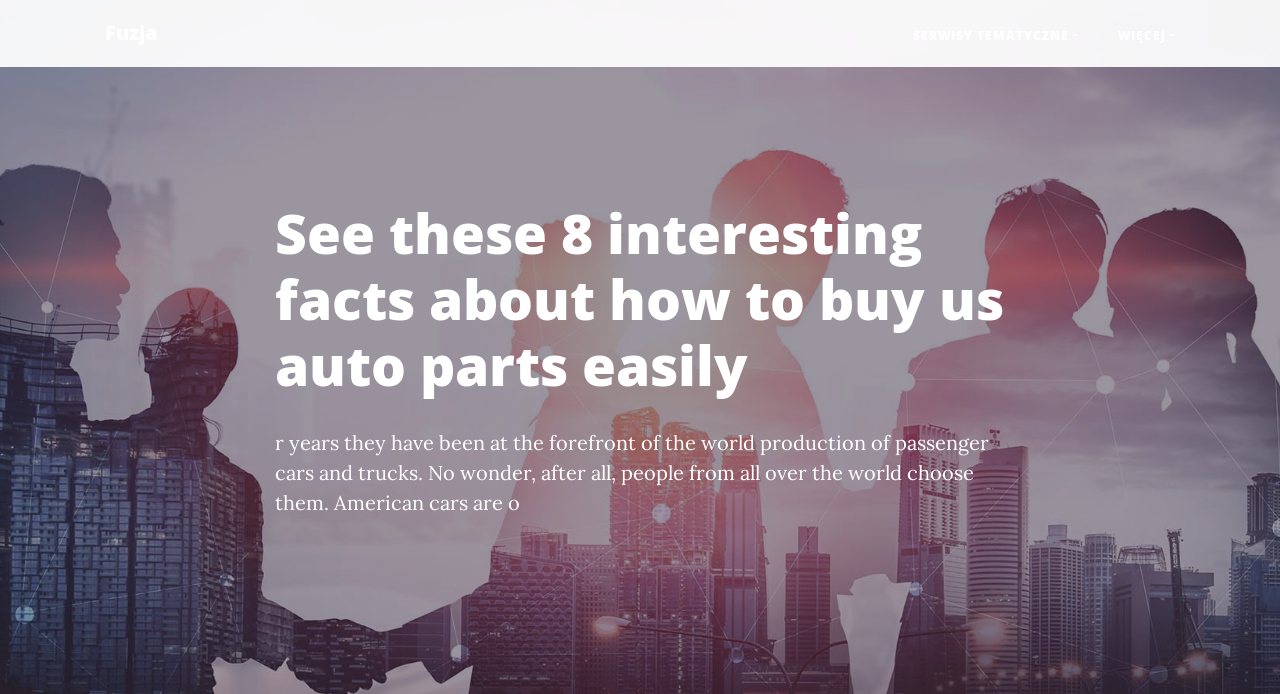Predict the bounding box of the UI element based on the description: "Serwisy tematyczne". The coordinates should be four float numbers between 0 and 1, formatted as [left, top, right, bottom].

[0.698, 0.024, 0.858, 0.078]